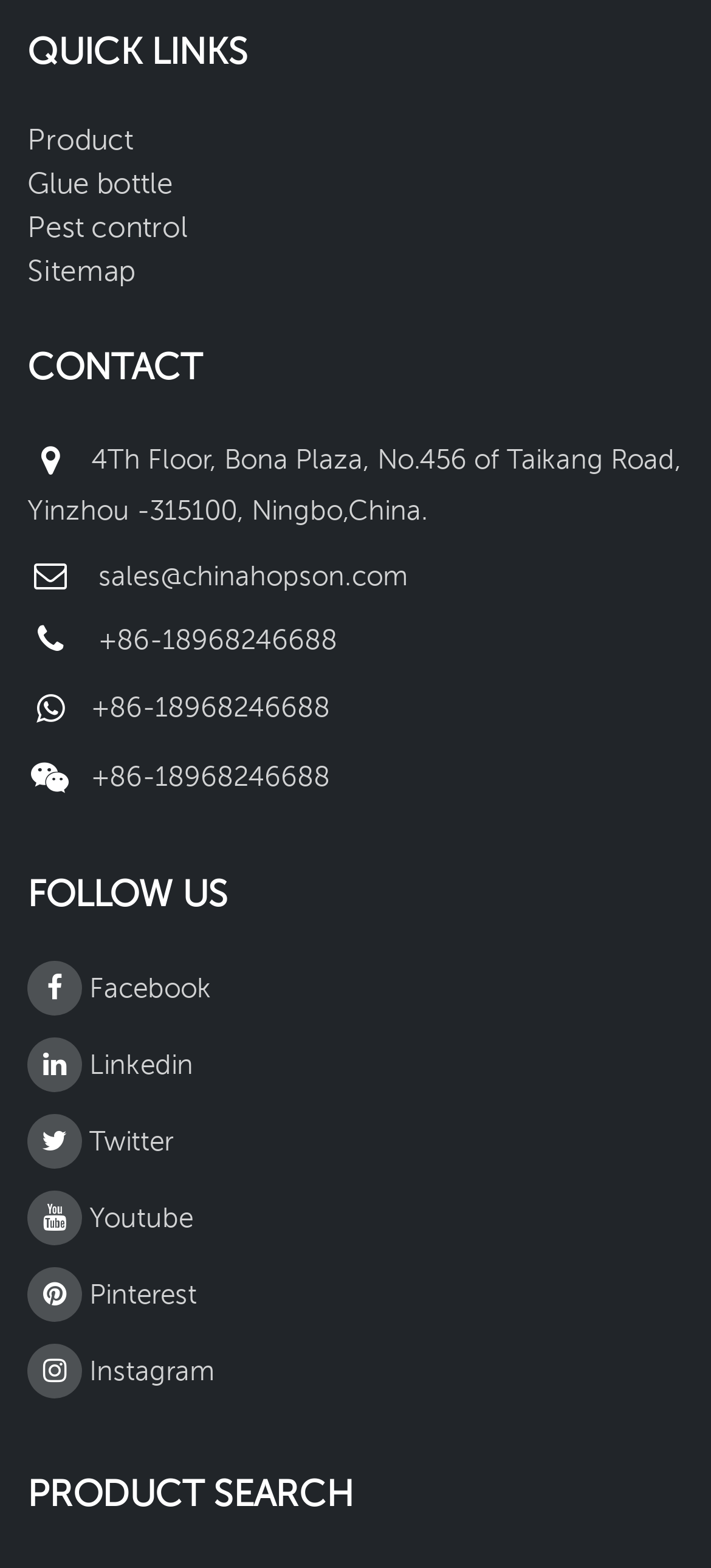Identify the coordinates of the bounding box for the element that must be clicked to accomplish the instruction: "Search for a product".

[0.038, 0.94, 0.962, 0.972]